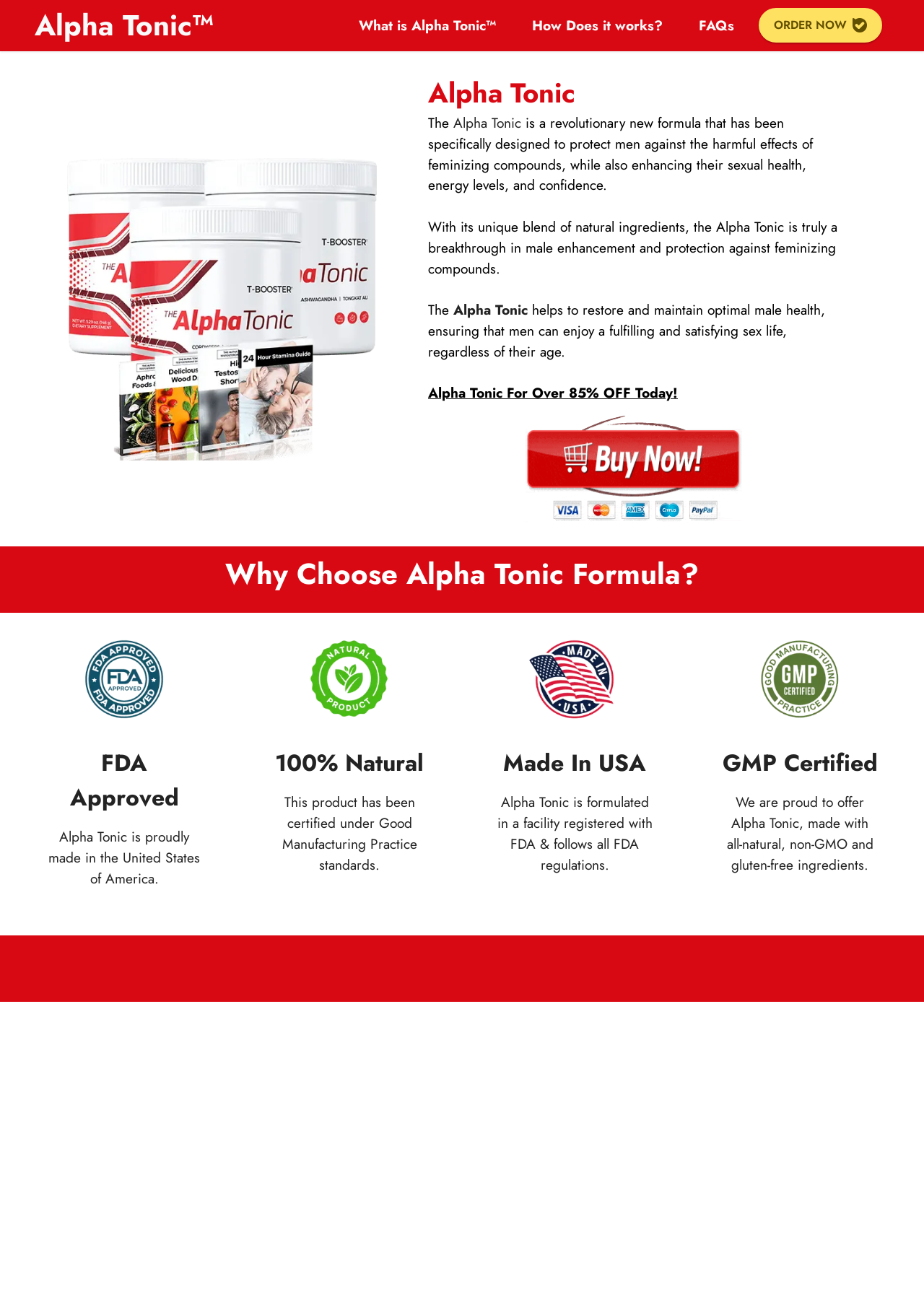Please predict the bounding box coordinates of the element's region where a click is necessary to complete the following instruction: "Click on the 'ORDER NOW' button". The coordinates should be represented by four float numbers between 0 and 1, i.e., [left, top, right, bottom].

[0.821, 0.006, 0.955, 0.032]